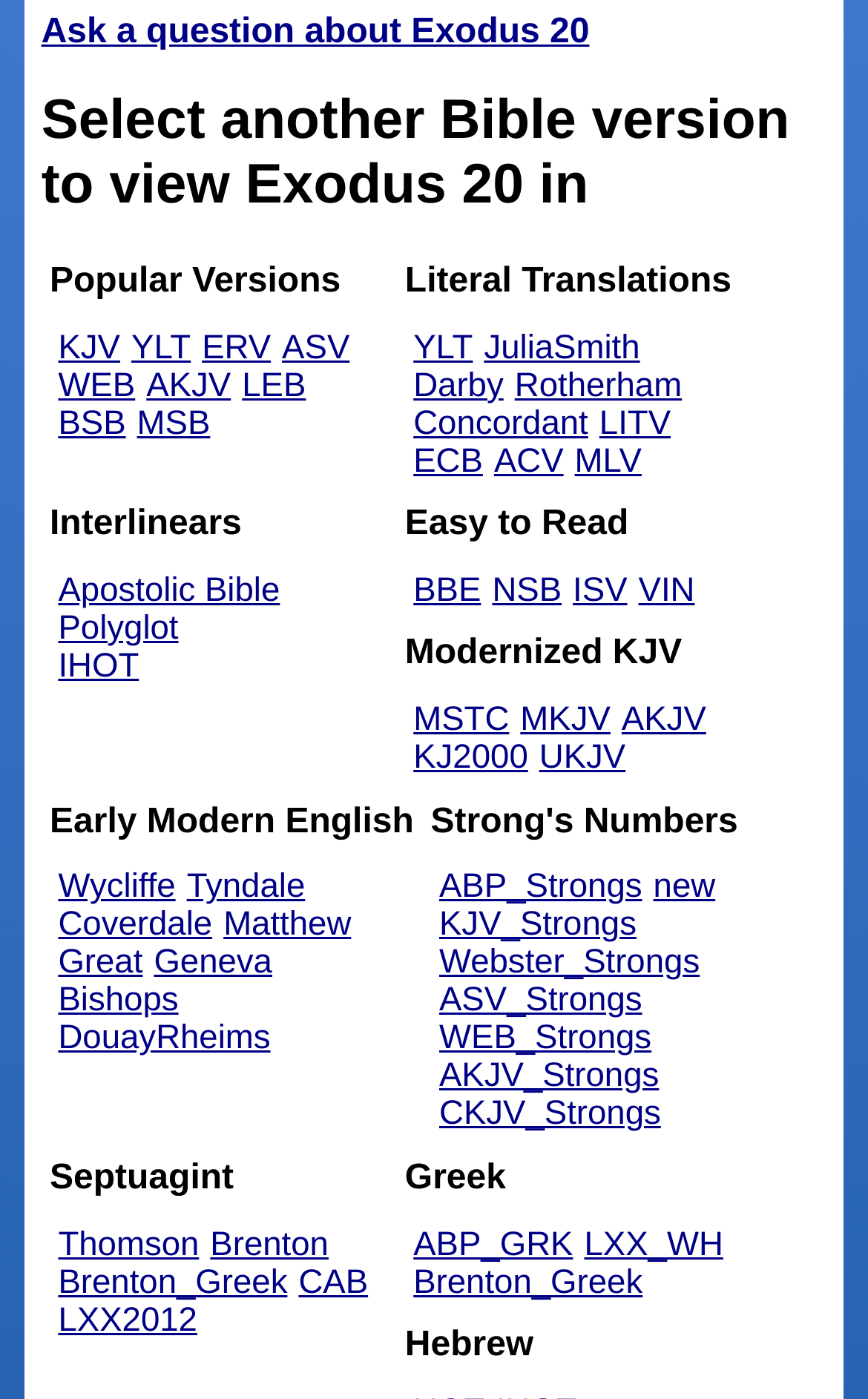Highlight the bounding box coordinates of the region I should click on to meet the following instruction: "View Exodus 20 in the YLT version".

[0.151, 0.235, 0.22, 0.262]